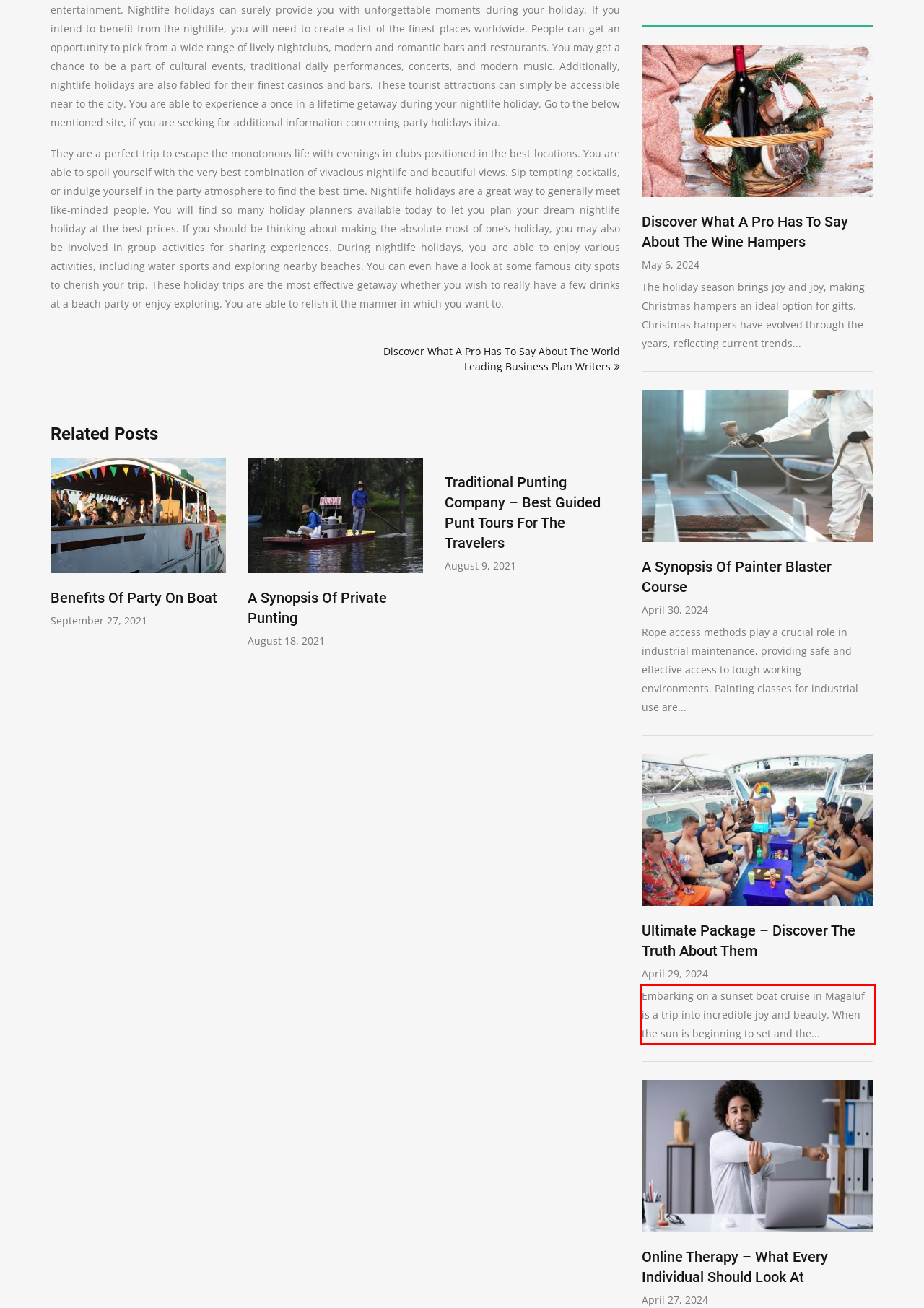You are provided with a screenshot of a webpage containing a red bounding box. Please extract the text enclosed by this red bounding box.

Embarking on a sunset boat cruise in Magaluf is a trip into incredible joy and beauty. When the sun is beginning to set and the...